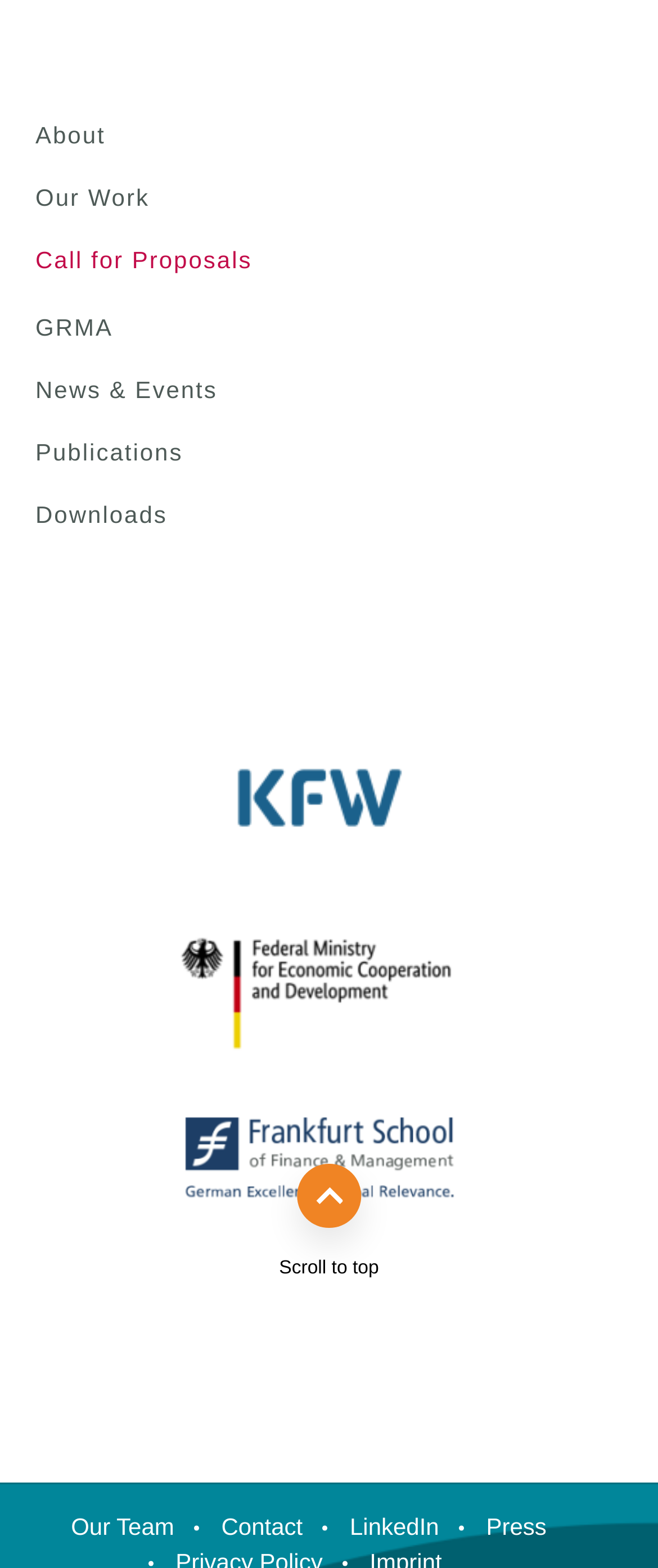Find the bounding box coordinates for the element described here: "Publications".

[0.054, 0.279, 0.858, 0.311]